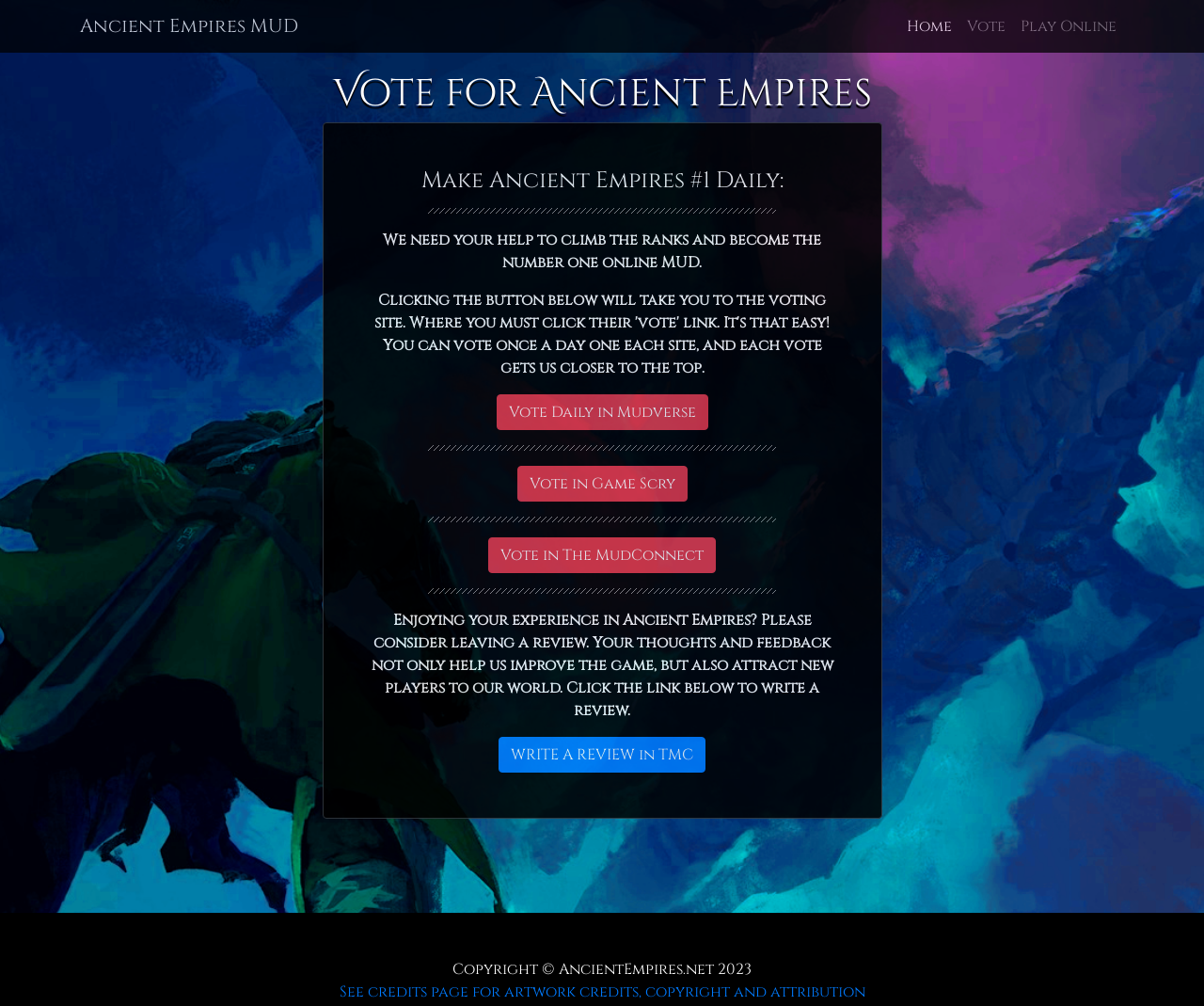Using the details from the image, please elaborate on the following question: What is the benefit of leaving a review?

According to the webpage, leaving a review not only helps improve the game but also attracts new players to the world of Ancient Empires. This is stated in the text 'Your thoughts and feedback not only help us improve the game, but also attract new players to our world.'